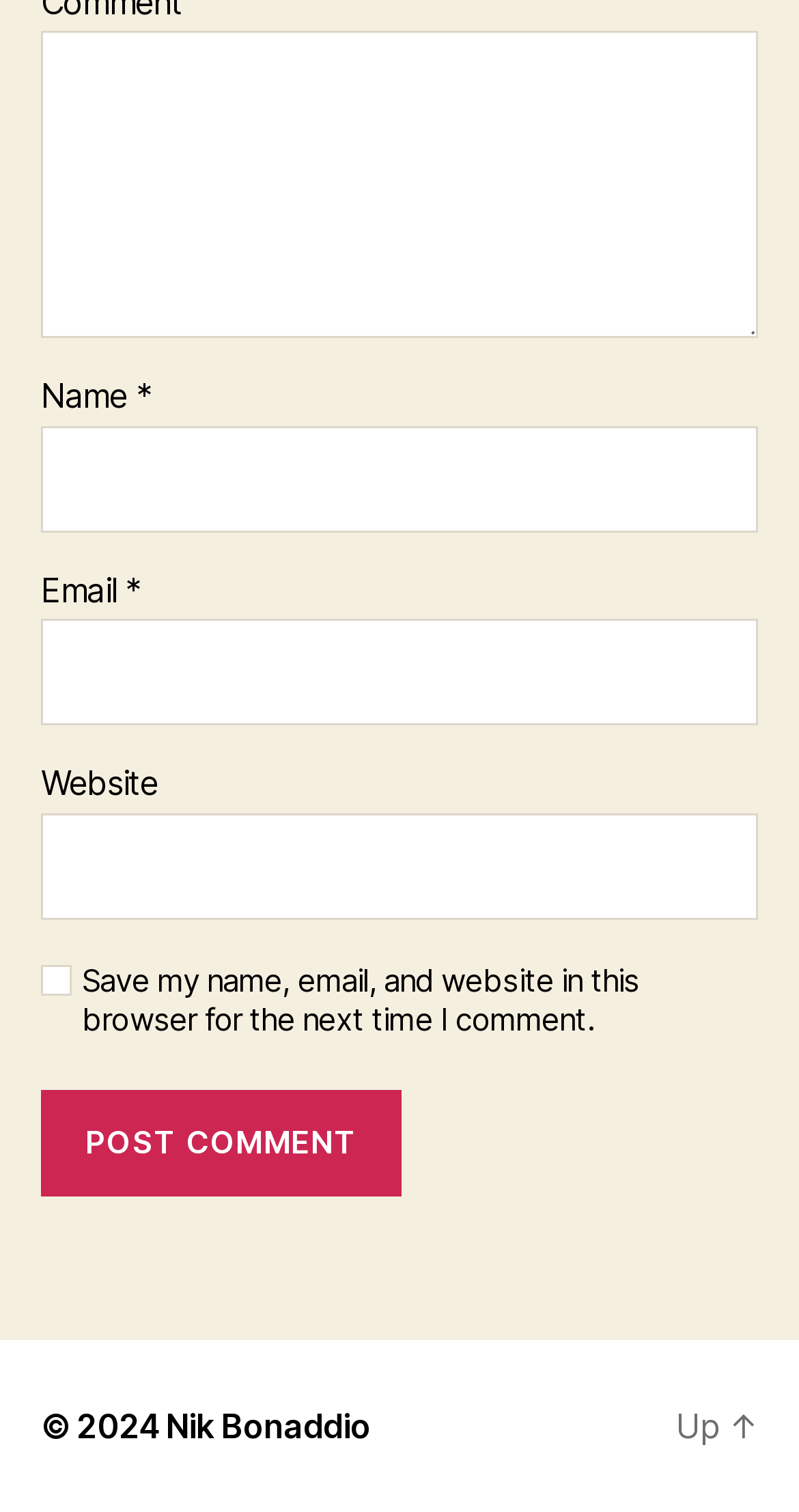From the webpage screenshot, predict the bounding box coordinates (top-left x, top-left y, bottom-right x, bottom-right y) for the UI element described here: name="submit" value="Post Comment"

[0.051, 0.721, 0.503, 0.792]